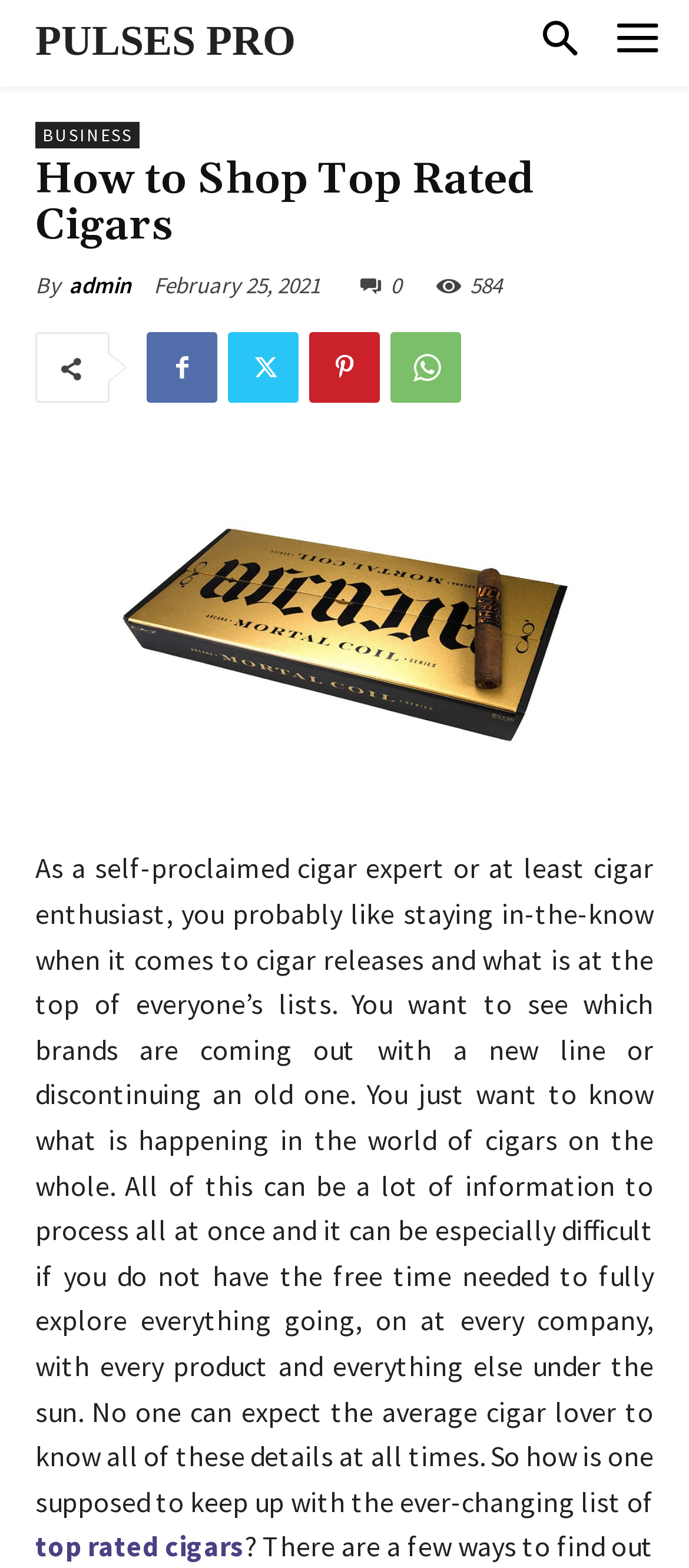Please identify the bounding box coordinates of the area that needs to be clicked to follow this instruction: "View the author's profile".

[0.1, 0.172, 0.19, 0.194]